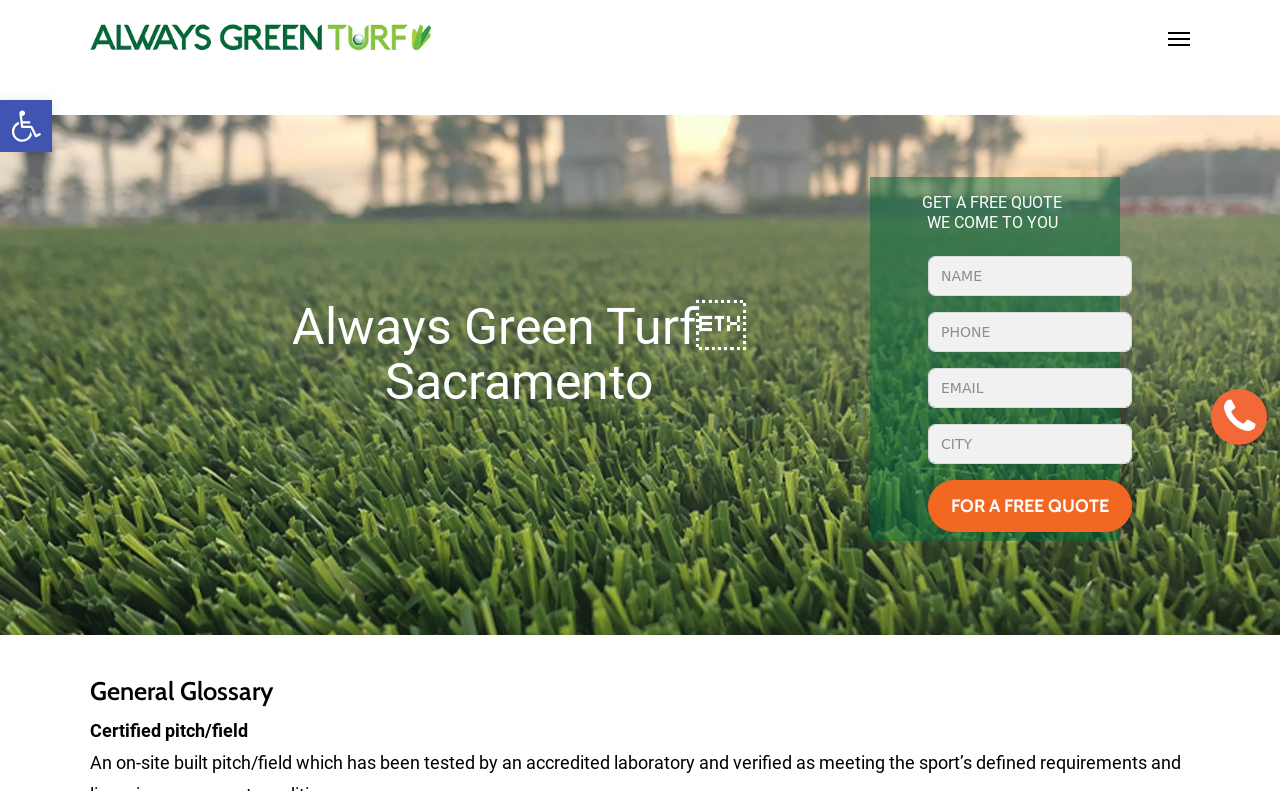Please identify the bounding box coordinates of the element I need to click to follow this instruction: "Open the navigation menu".

[0.912, 0.035, 0.93, 0.06]